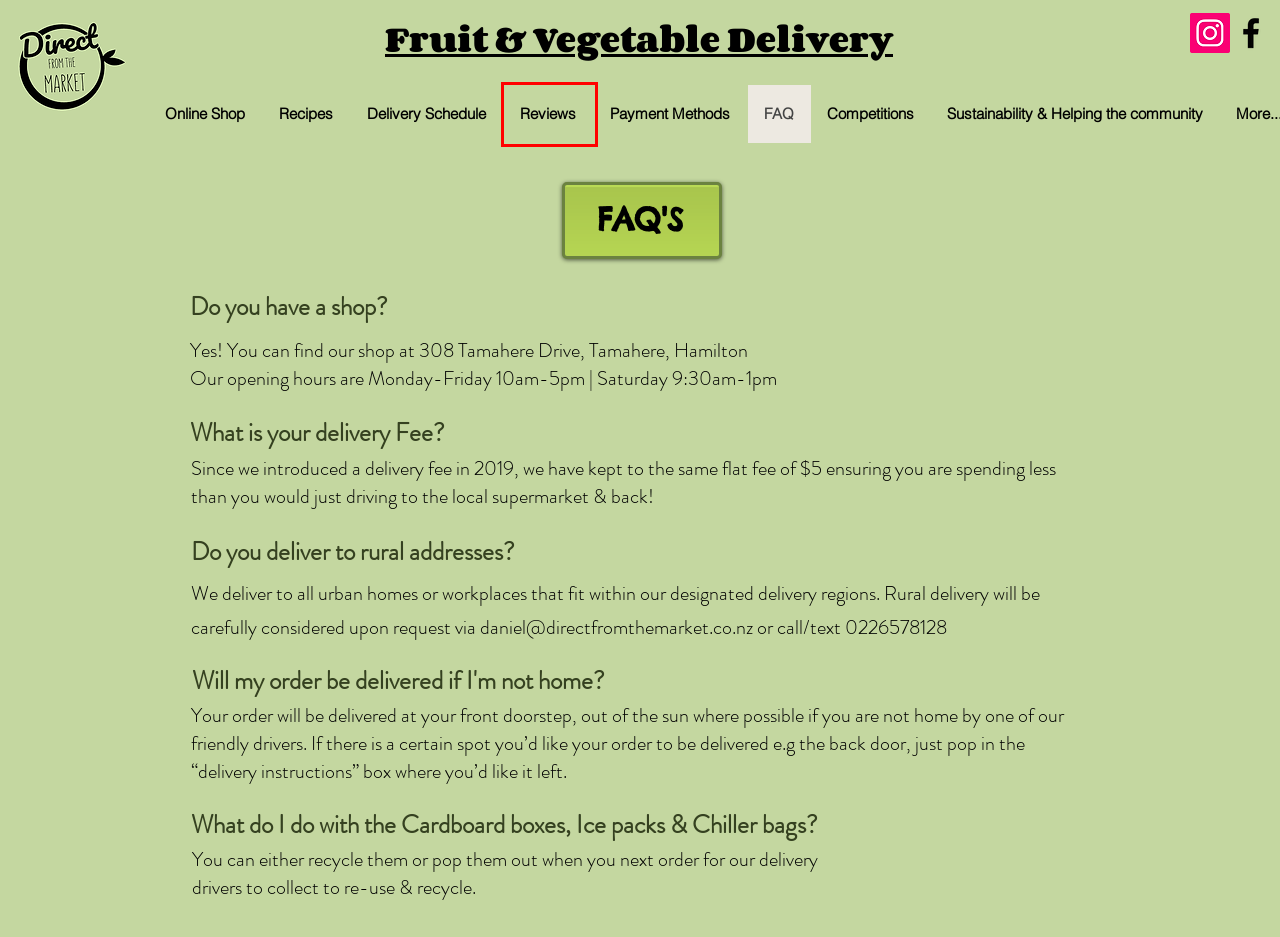Review the screenshot of a webpage that includes a red bounding box. Choose the webpage description that best matches the new webpage displayed after clicking the element within the bounding box. Here are the candidates:
A. Delivery Schedule | directfromthemarket
B. Fruit and Vegetable Delivery | Direct from the market | 308 Tamahere Drive
C. Sustainability & Helping the community | Direct from the Market
D. Terms & Conditions | Direct from the Market
E. Competitions | Direct from the Market
F. Reviews | Direct from the Market
G. Payment Methods | Direct from the Market
H. Recipes | Direct from the Market

F